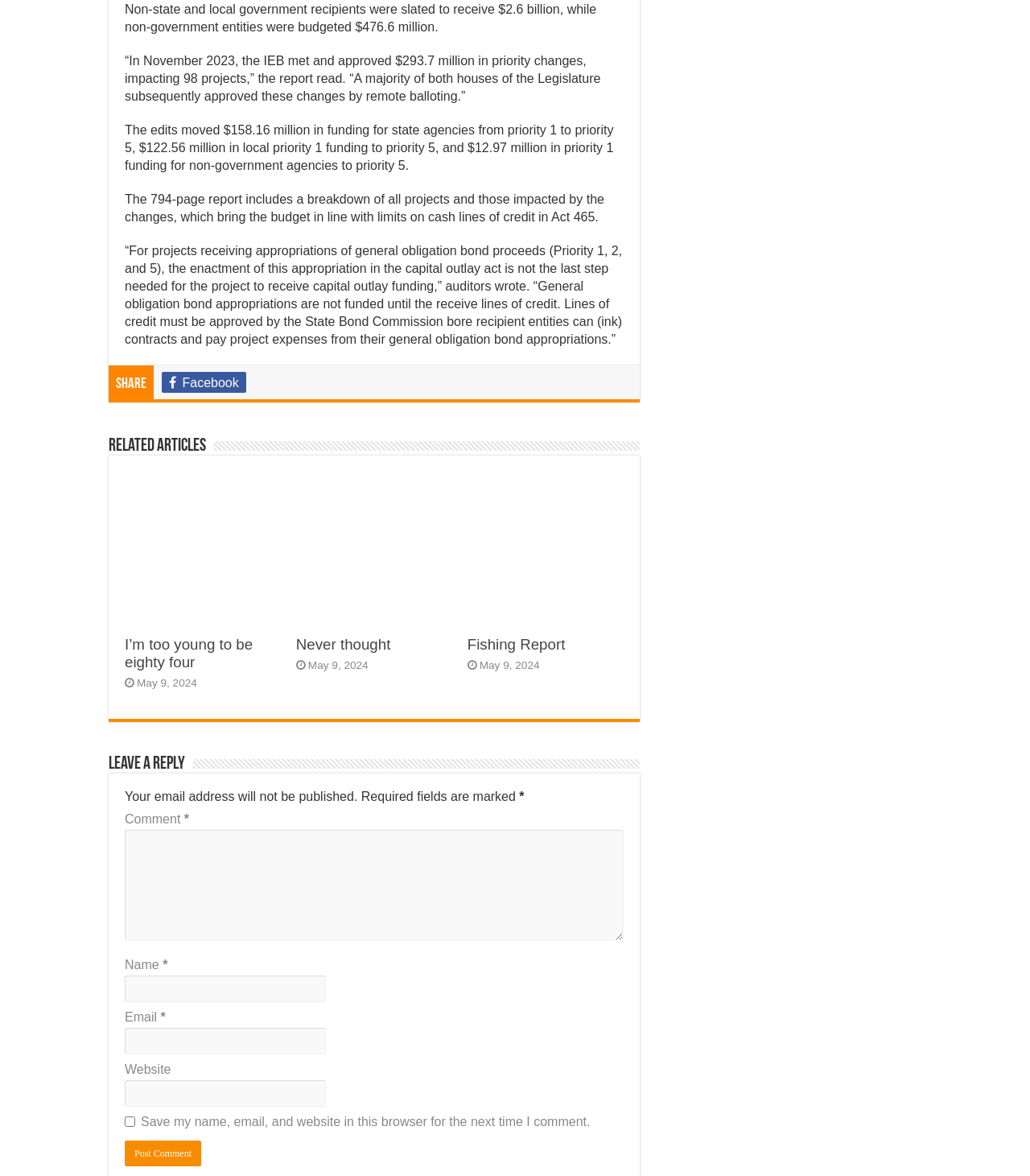Please find the bounding box coordinates of the element that you should click to achieve the following instruction: "Post a comment". The coordinates should be presented as four float numbers between 0 and 1: [left, top, right, bottom].

[0.121, 0.97, 0.195, 0.992]